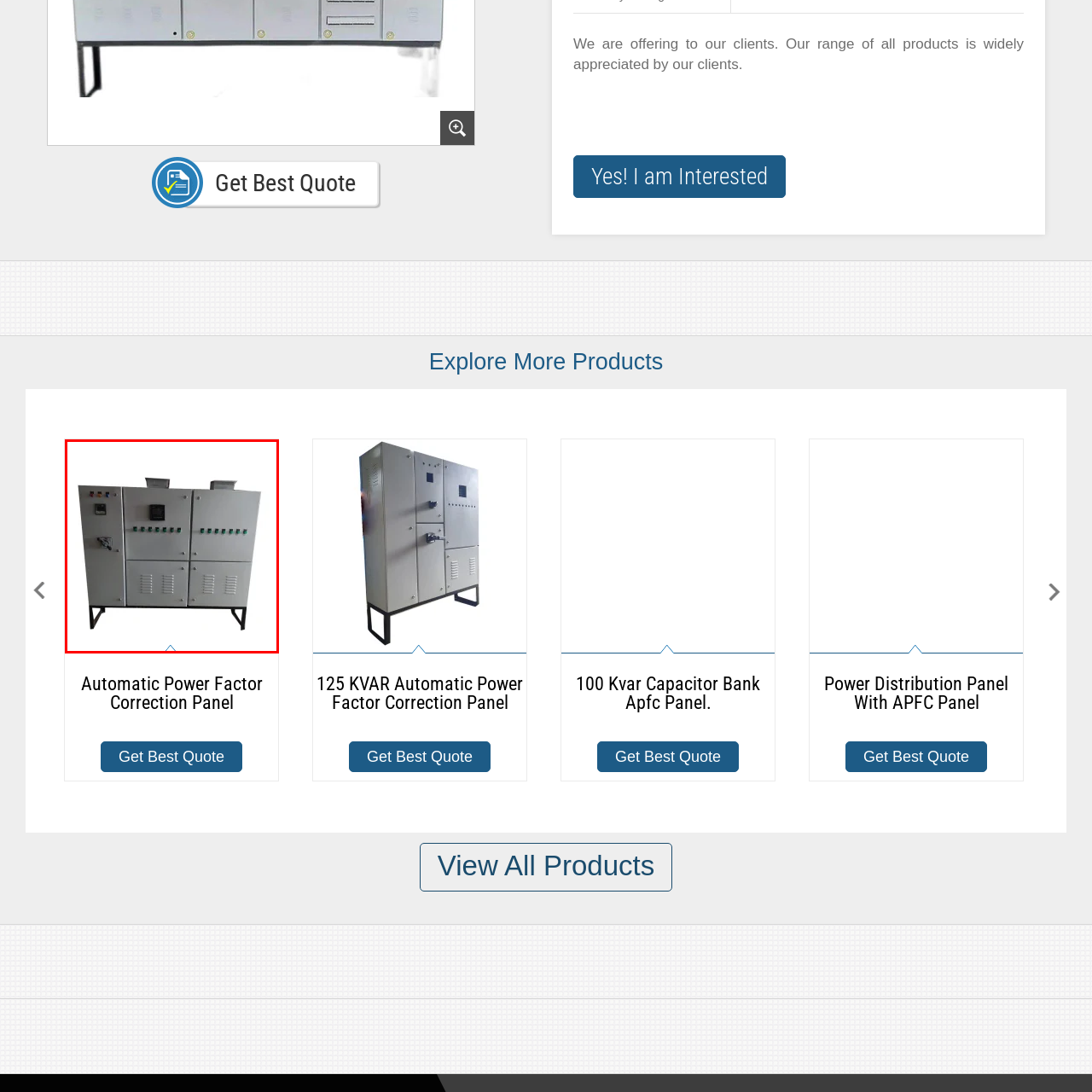Provide a thorough caption for the image that is surrounded by the red boundary.

The image showcases an Automatic Power Factor Correction Panel, a sophisticated electrical device designed for enhancing the efficiency of power systems. The panel features a robust metal housing with various green indicator lights prominently displayed on its front, indicating active operations. It includes a control panel on the left side, equipped with switches and a display meter for monitoring performance. This product is essential for optimizing electrical power usage and reducing energy costs, making it a valuable addition to any industrial or commercial setup focused on energy efficiency. The clean, functional design suggests durability and reliability, essential traits for equipment in demanding environments.